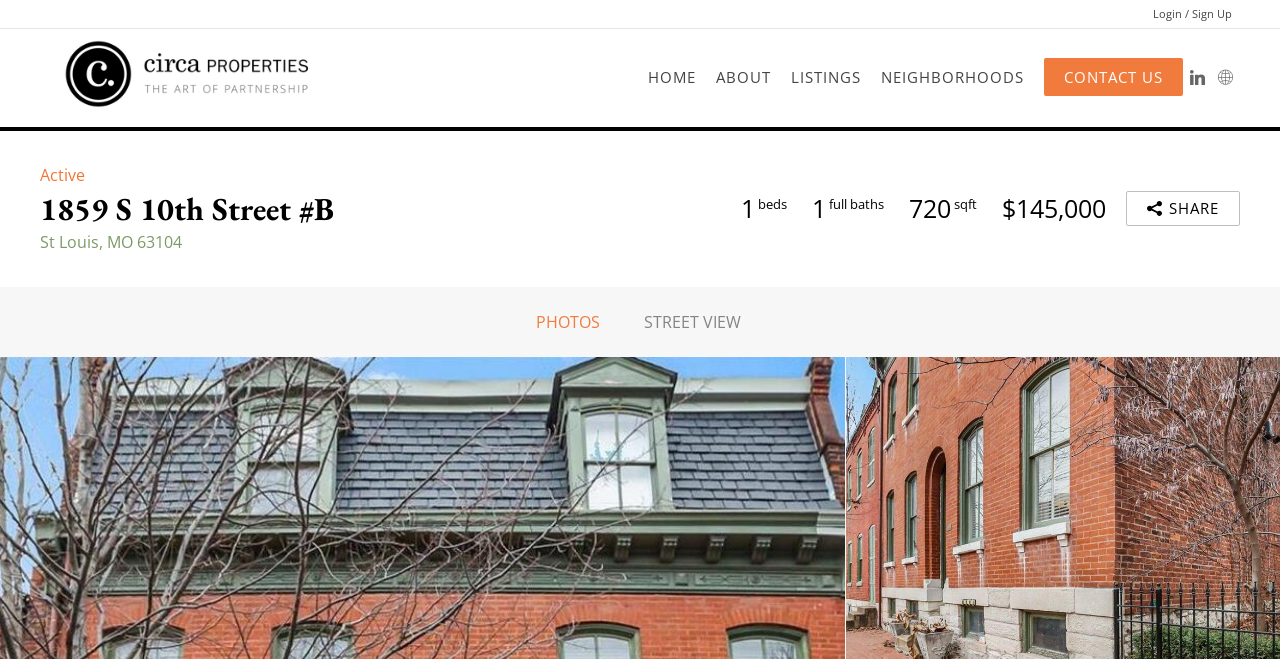Please determine the bounding box coordinates for the element that should be clicked to follow these instructions: "View property details on LinkedIn".

[0.925, 0.097, 0.945, 0.137]